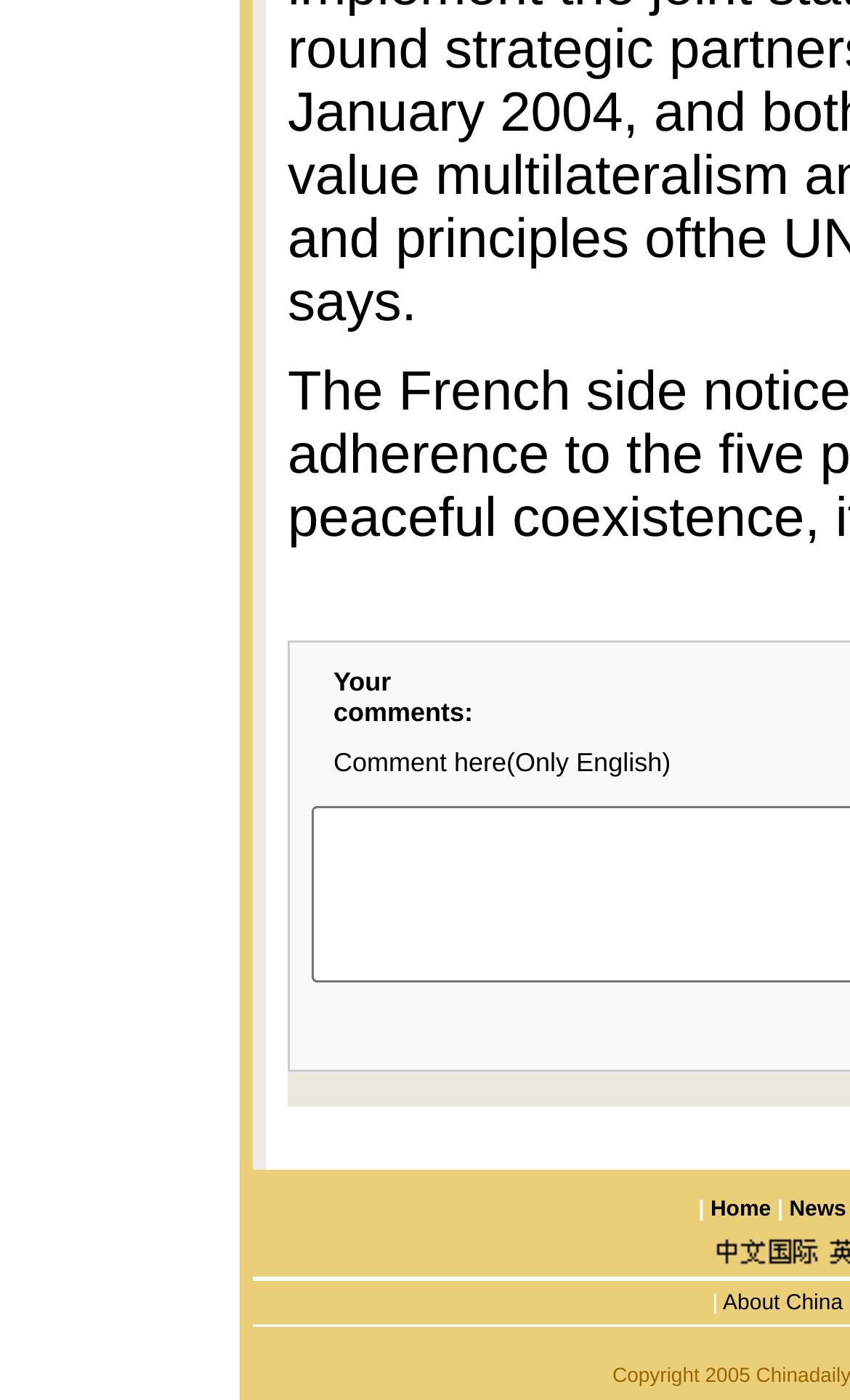Please provide a brief answer to the question using only one word or phrase: 
What is the function of the link 'News'?

Navigating to news page